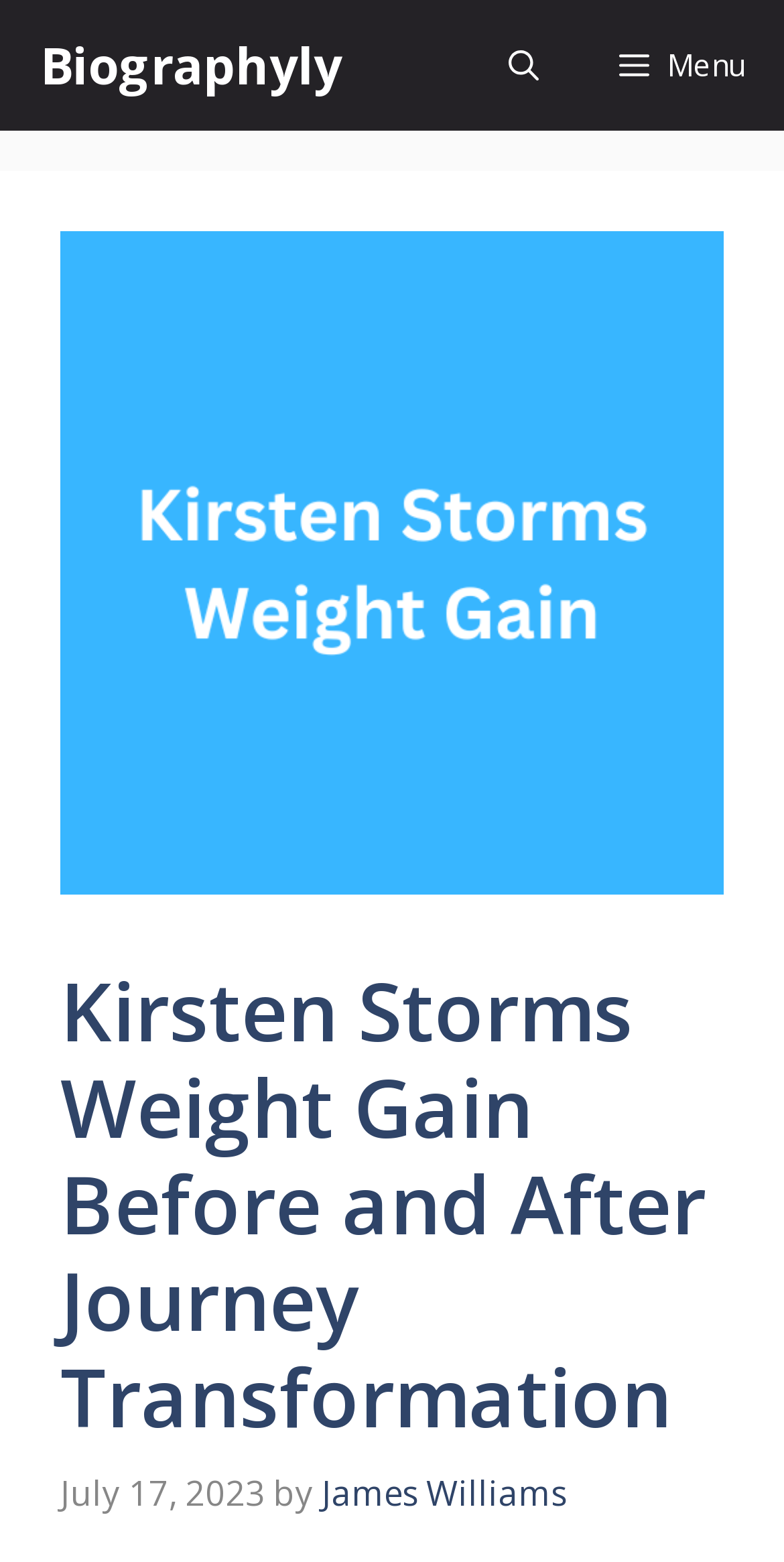What is the name of the person in the article?
Please look at the screenshot and answer using one word or phrase.

Kirsten Storms